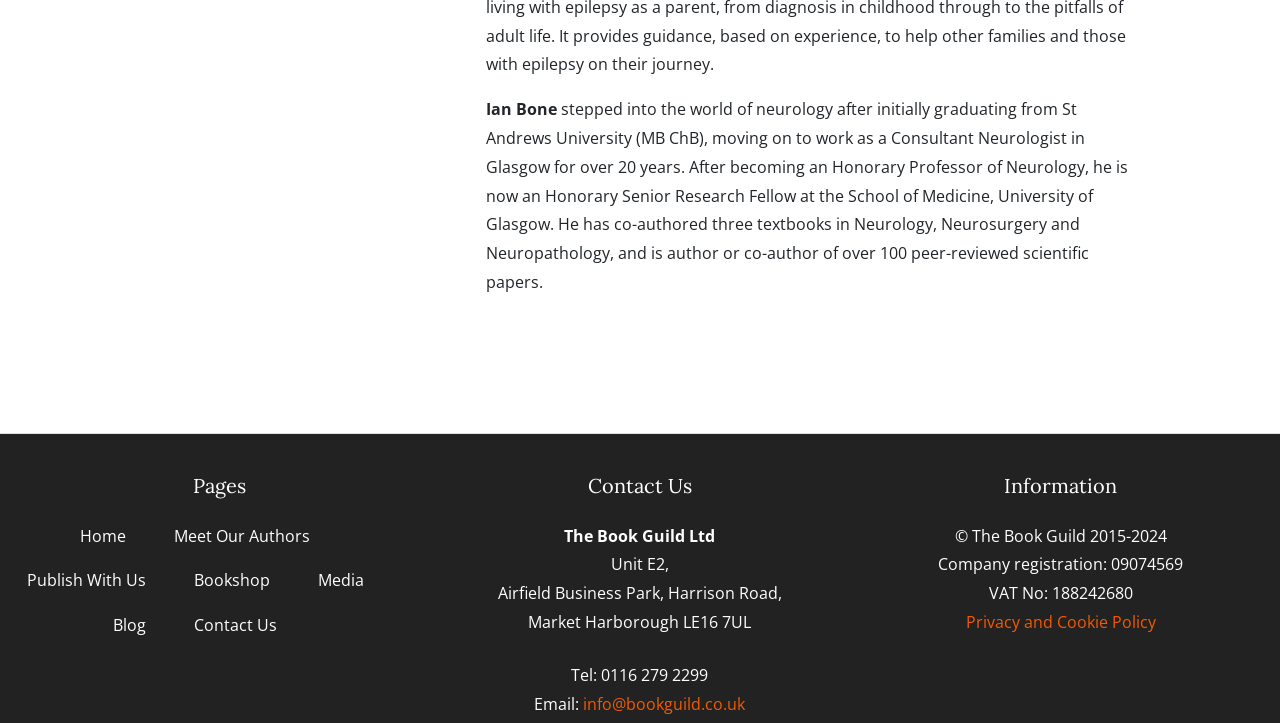Please determine the bounding box coordinates for the element with the description: "Privacy and Cookie Policy".

[0.754, 0.845, 0.903, 0.876]